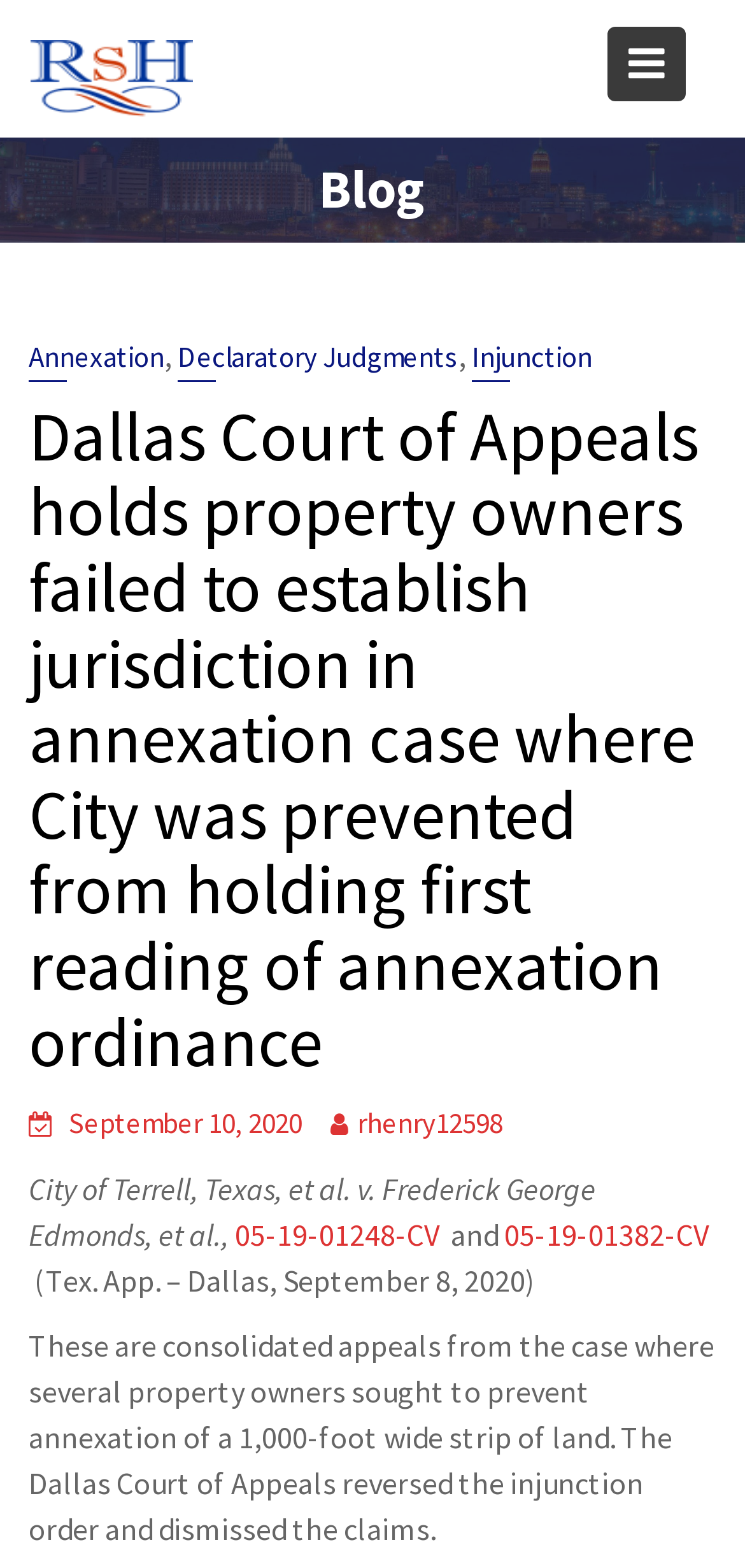What is the name of the law office?
Examine the webpage screenshot and provide an in-depth answer to the question.

The name of the law office can be found in the top-left corner of the webpage, where it is written as a link 'The Law Offices of Ryan Henry'.